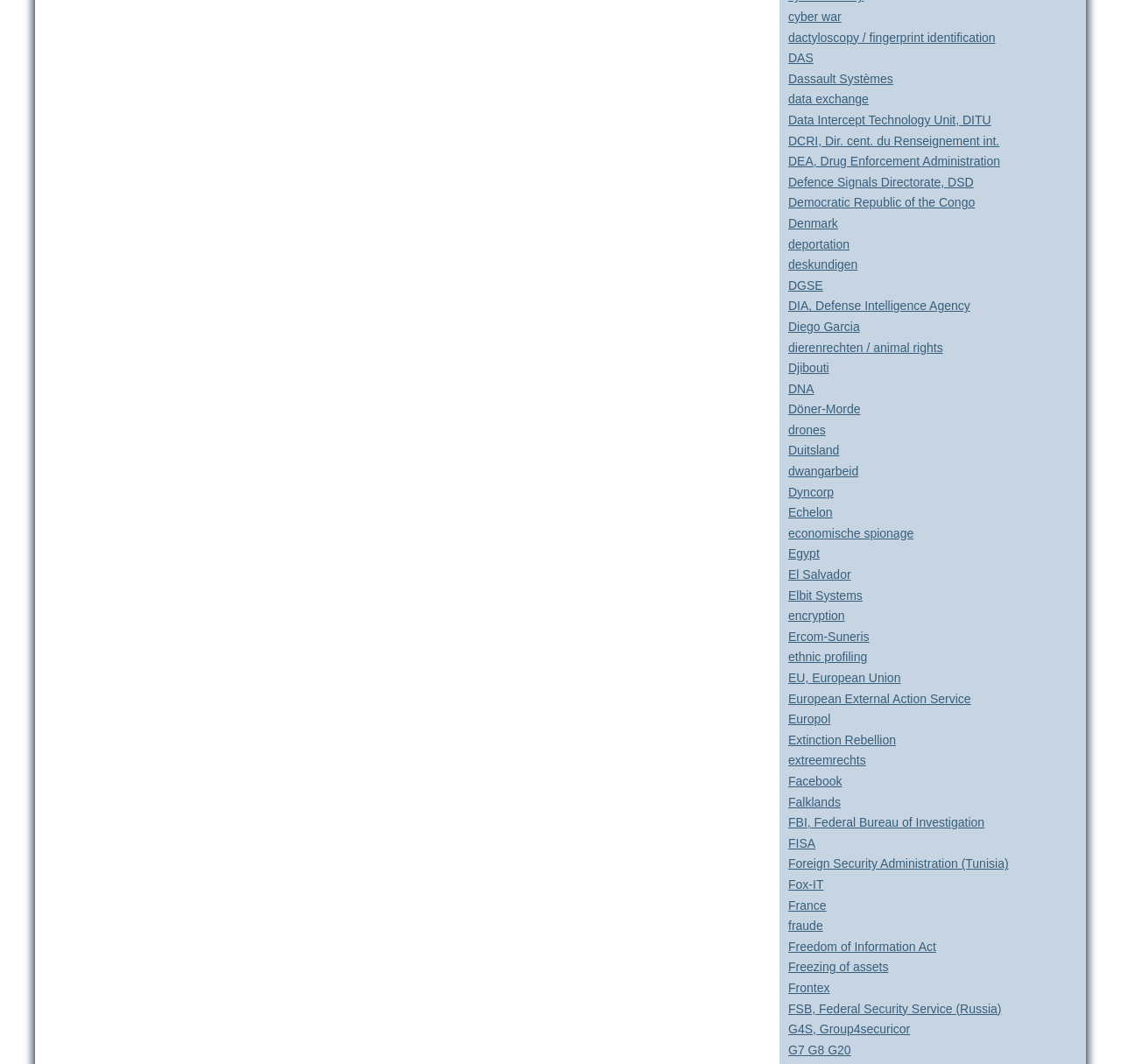Specify the bounding box coordinates of the region I need to click to perform the following instruction: "Read about Dassault Systèmes". The coordinates must be four float numbers in the range of 0 to 1, i.e., [left, top, right, bottom].

[0.703, 0.067, 0.797, 0.08]